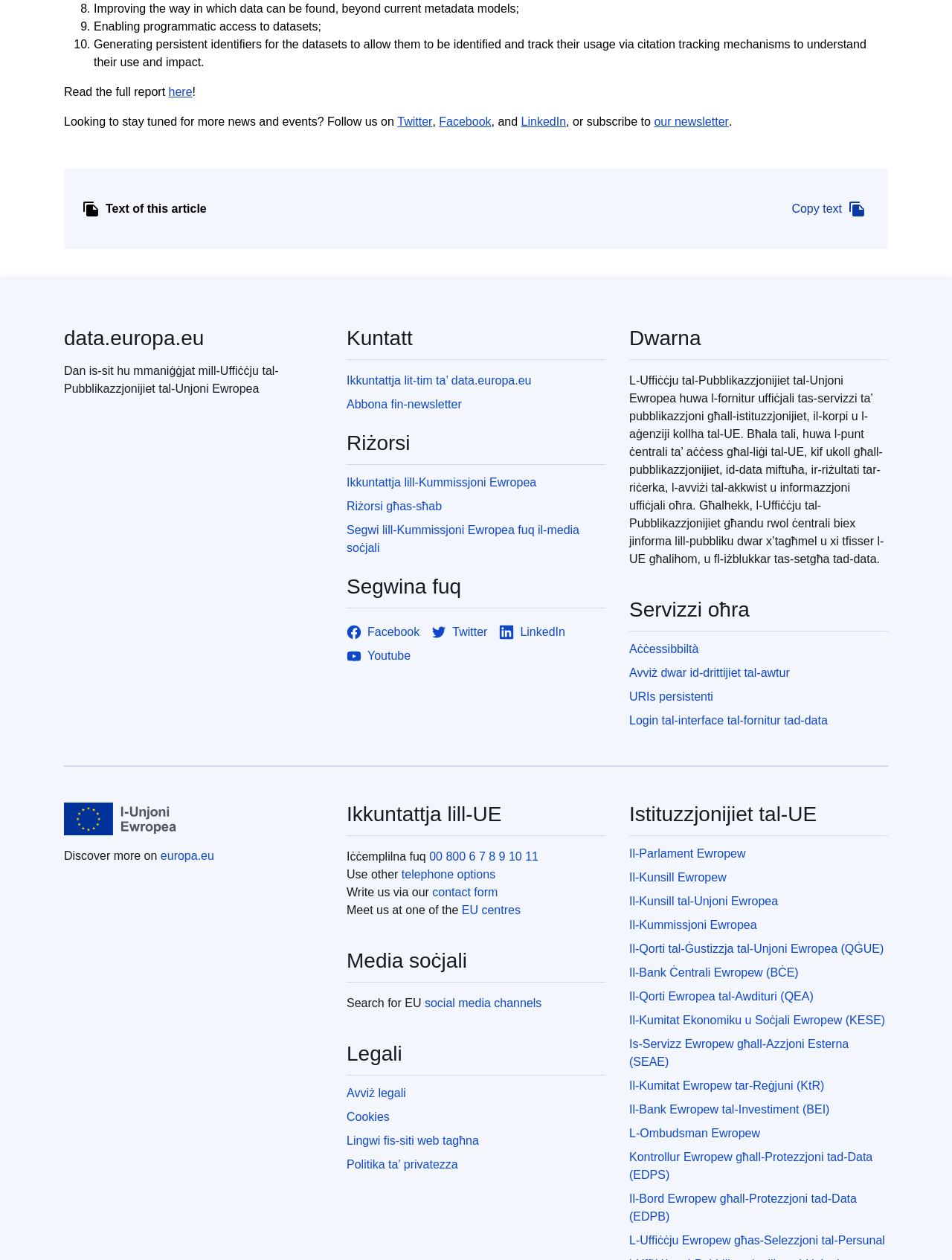What is the role of the Office of the European Union?
Refer to the image and provide a thorough answer to the question.

I found the answer by reading the paragraph under the heading 'Dwarna' which describes the role of the Office of the European Union as informing the public about what the EU does and what it means for them.